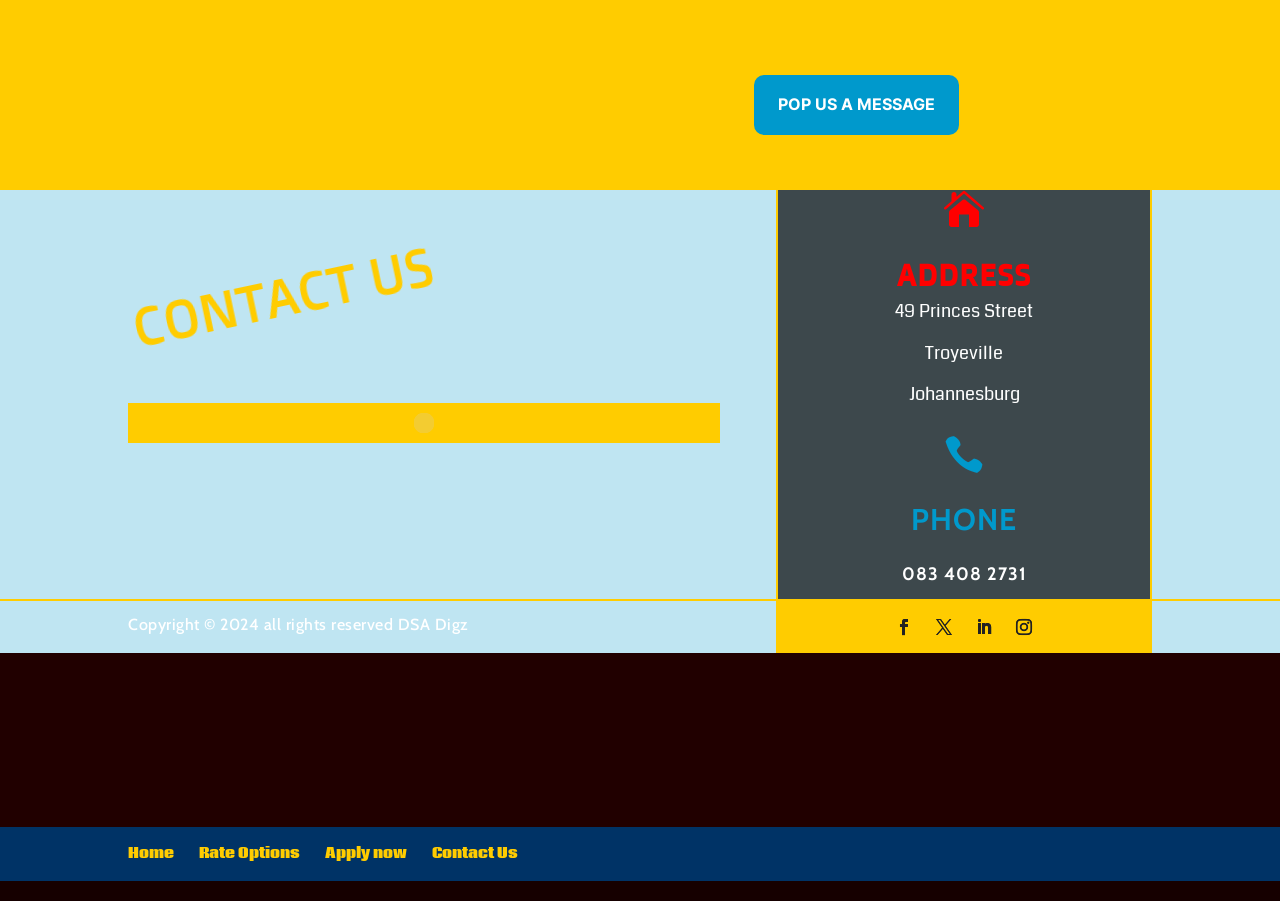Determine the bounding box coordinates of the region that needs to be clicked to achieve the task: "Click the '083 408 2731' link".

[0.704, 0.625, 0.802, 0.649]